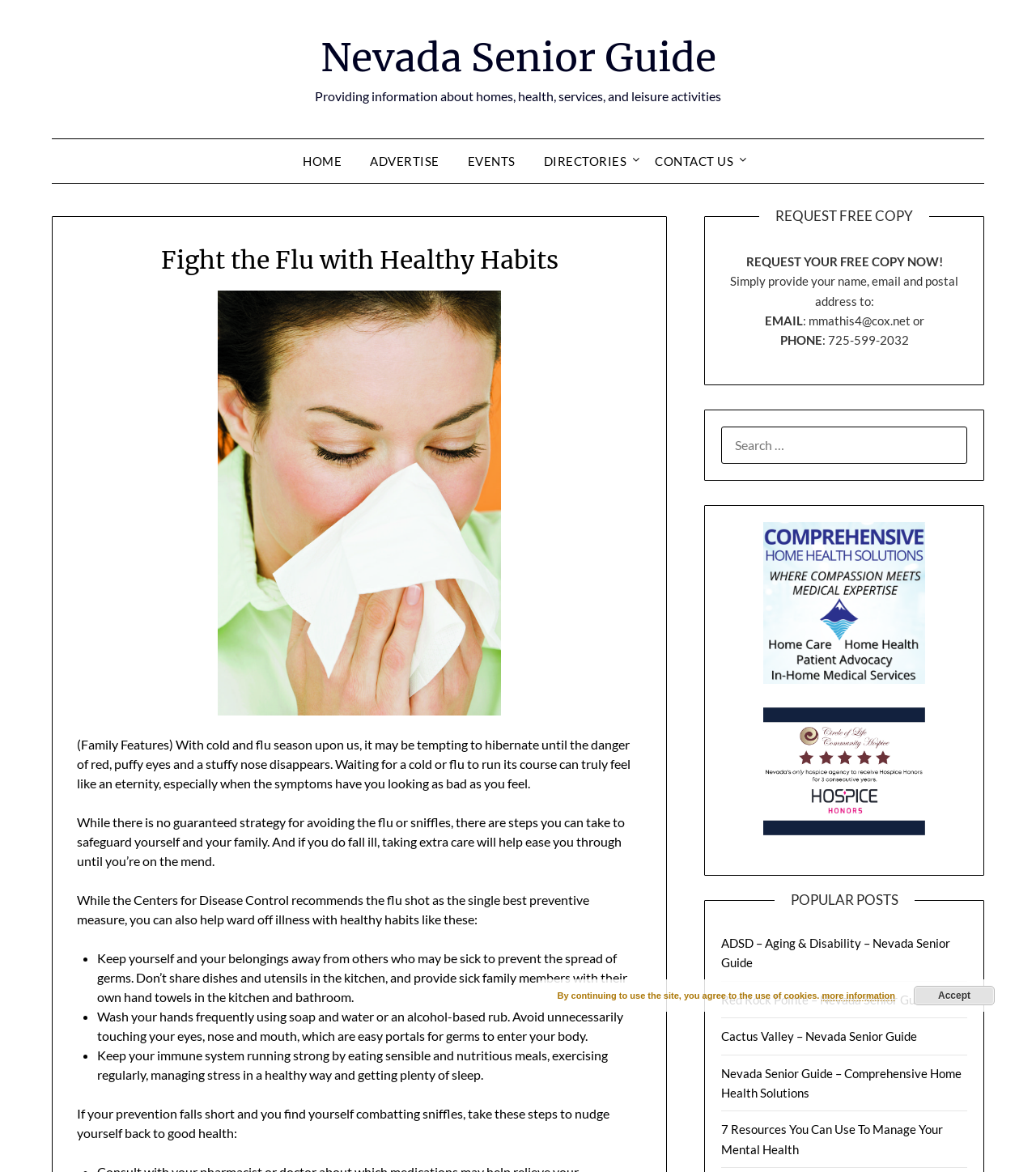Given the content of the image, can you provide a detailed answer to the question?
What is the main topic of the article?

I determined the answer by looking at the heading element with the text 'Fight the Flu with Healthy Habits' which is the main topic of the article.